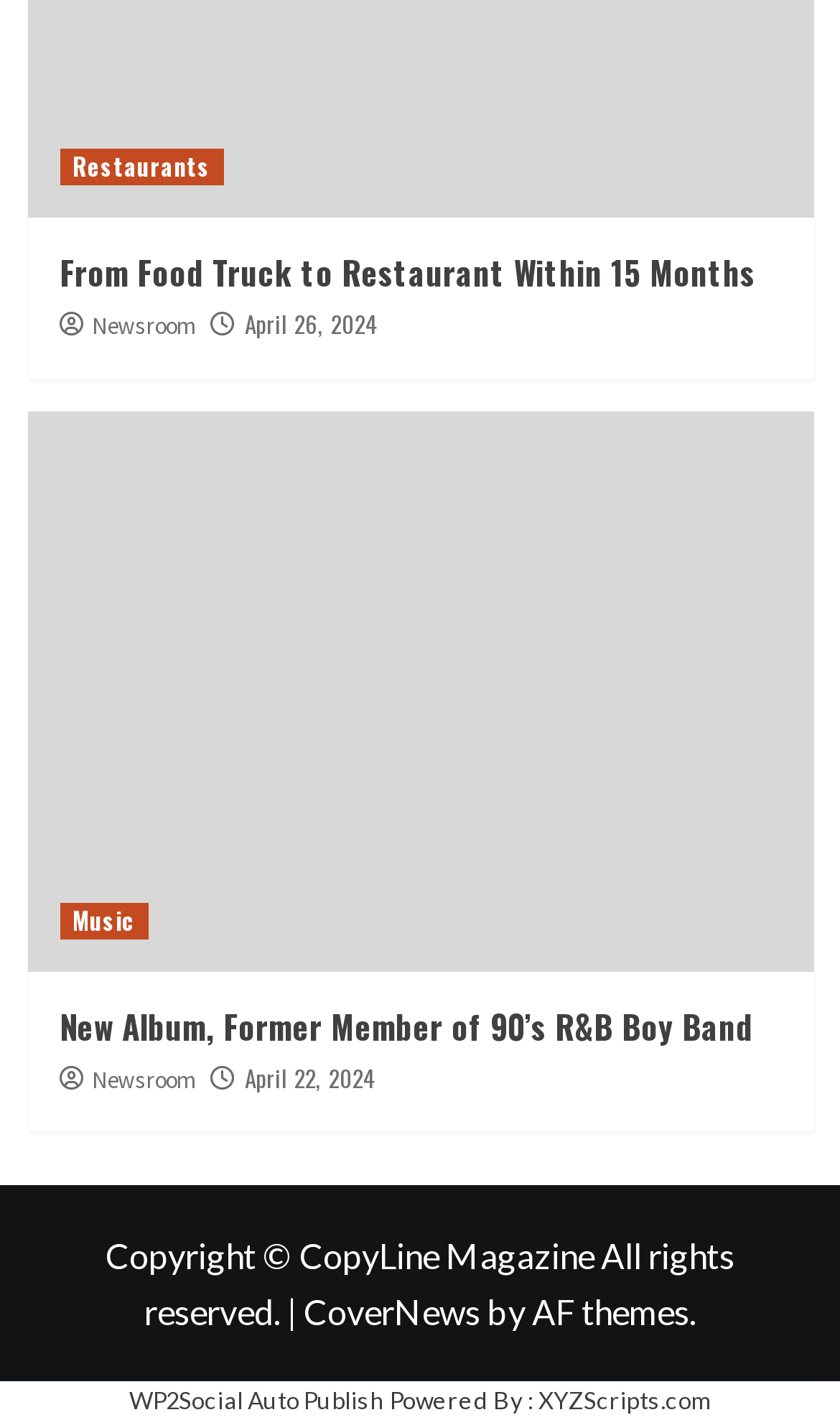Using the details from the image, please elaborate on the following question: What is the date of the latest news article?

I looked for the dates associated with the news articles and found that the latest date is 'April 26, 2024', which is linked to the article 'From Food Truck to Restaurant Within 15 Months'.